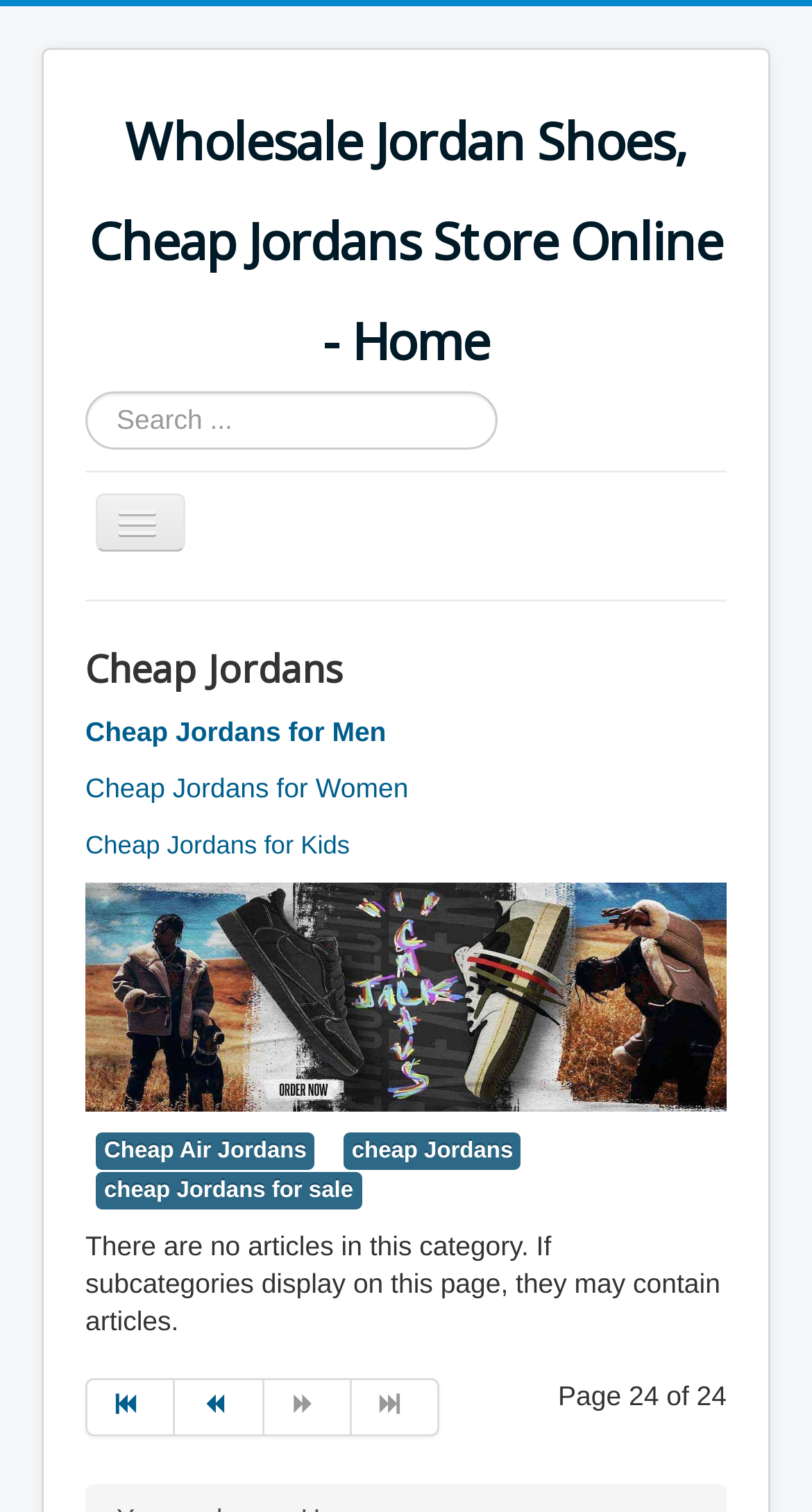Locate the bounding box coordinates of the region to be clicked to comply with the following instruction: "View cheap Jordans for men". The coordinates must be four float numbers between 0 and 1, in the form [left, top, right, bottom].

[0.105, 0.474, 0.476, 0.494]